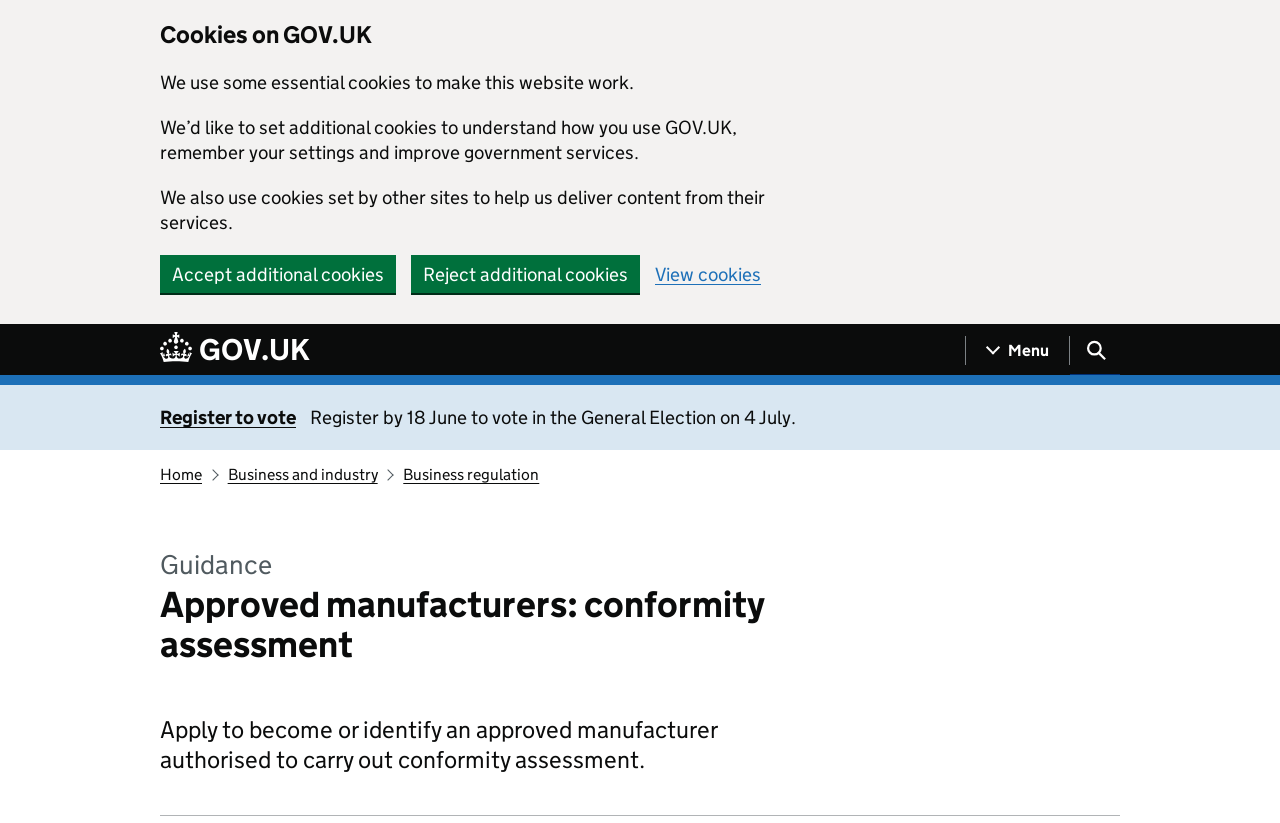Find and specify the bounding box coordinates that correspond to the clickable region for the instruction: "Register to vote".

[0.125, 0.493, 0.231, 0.521]